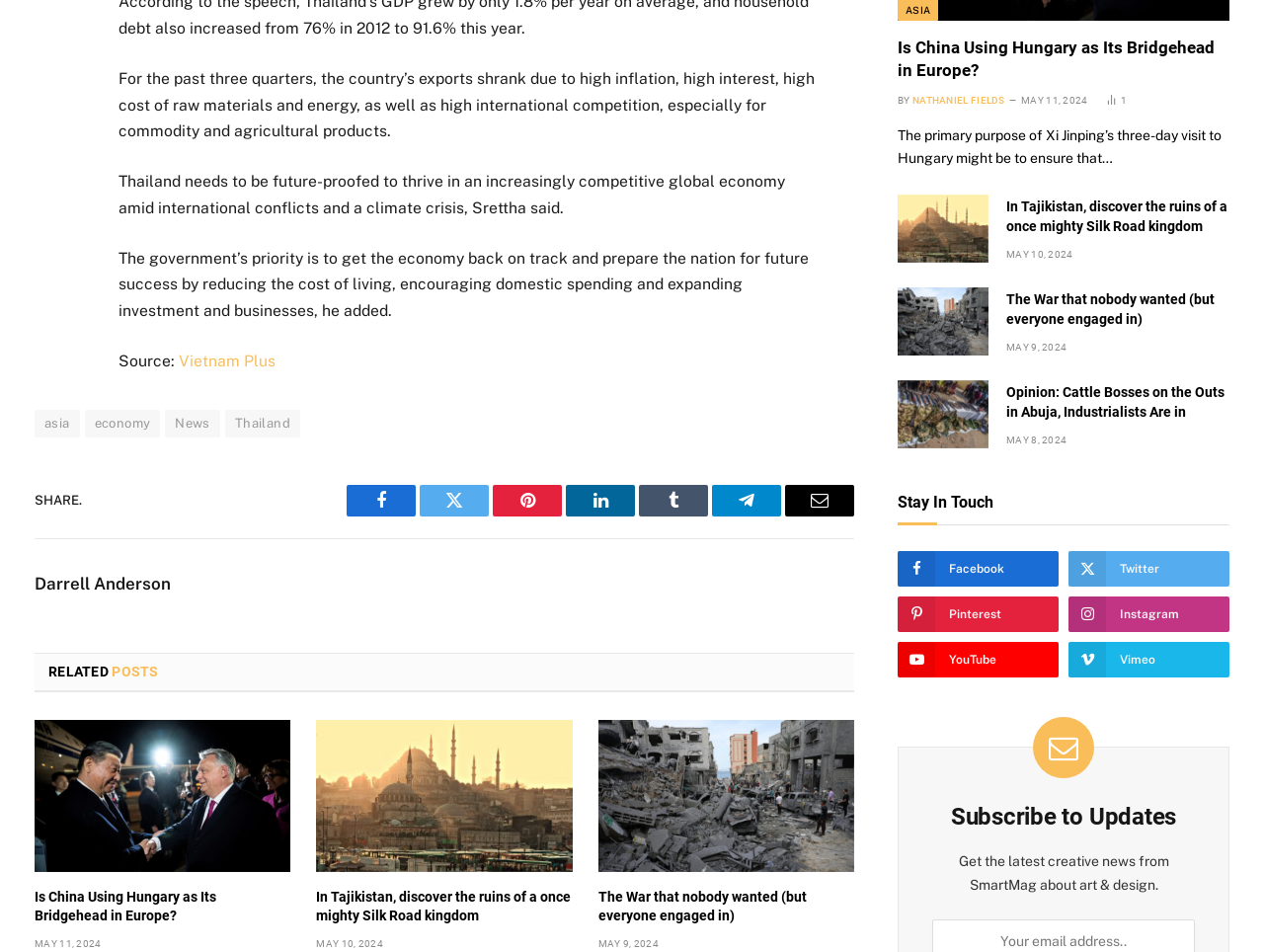Identify the bounding box coordinates of the clickable region necessary to fulfill the following instruction: "Visit Vietnam Plus website". The bounding box coordinates should be four float numbers between 0 and 1, i.e., [left, top, right, bottom].

[0.141, 0.369, 0.218, 0.389]